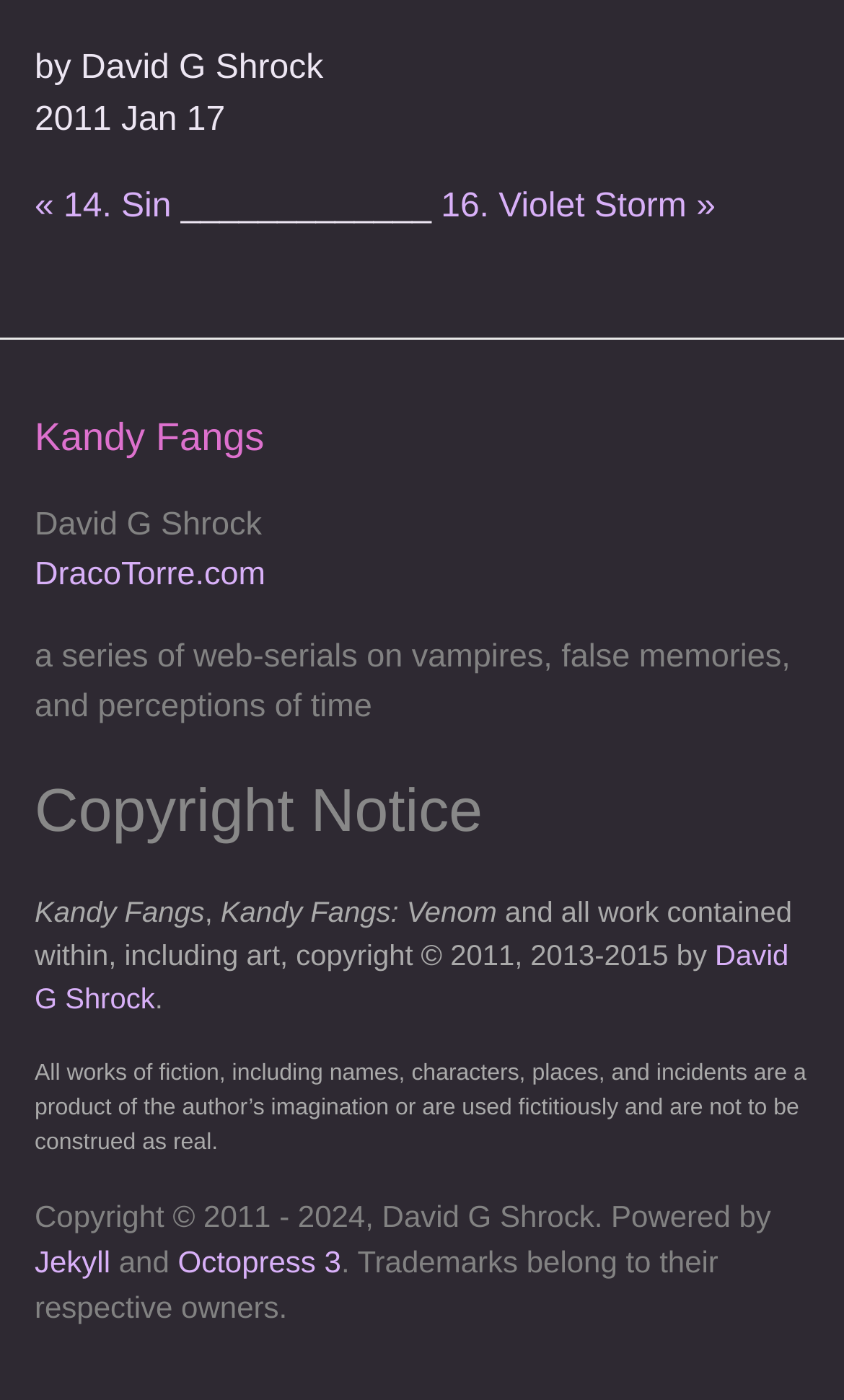Locate the bounding box coordinates for the element described below: "Octopress 3". The coordinates must be four float values between 0 and 1, formatted as [left, top, right, bottom].

[0.211, 0.889, 0.404, 0.913]